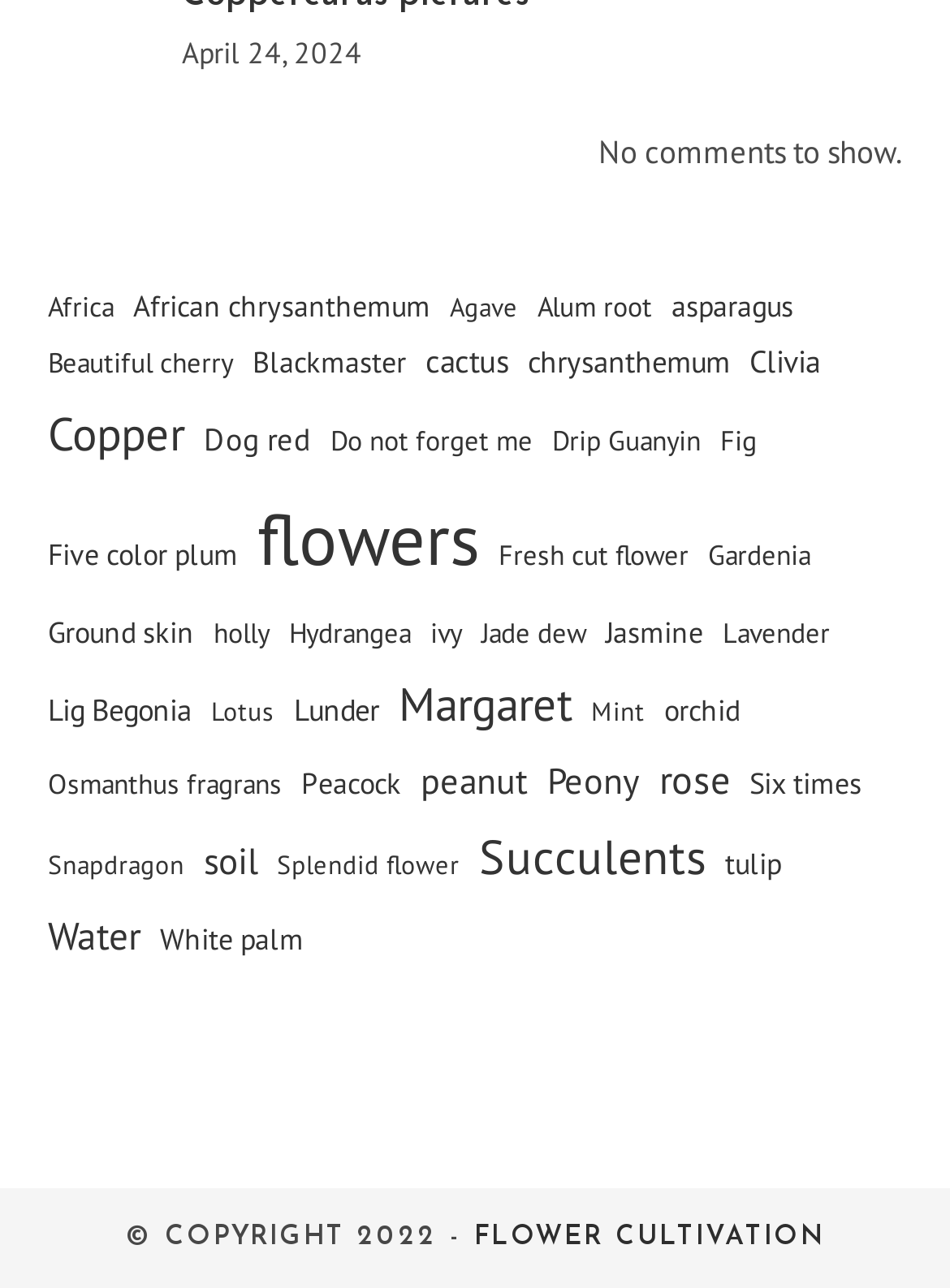Identify the coordinates of the bounding box for the element that must be clicked to accomplish the instruction: "Click on the 'CoinVoice' link".

None